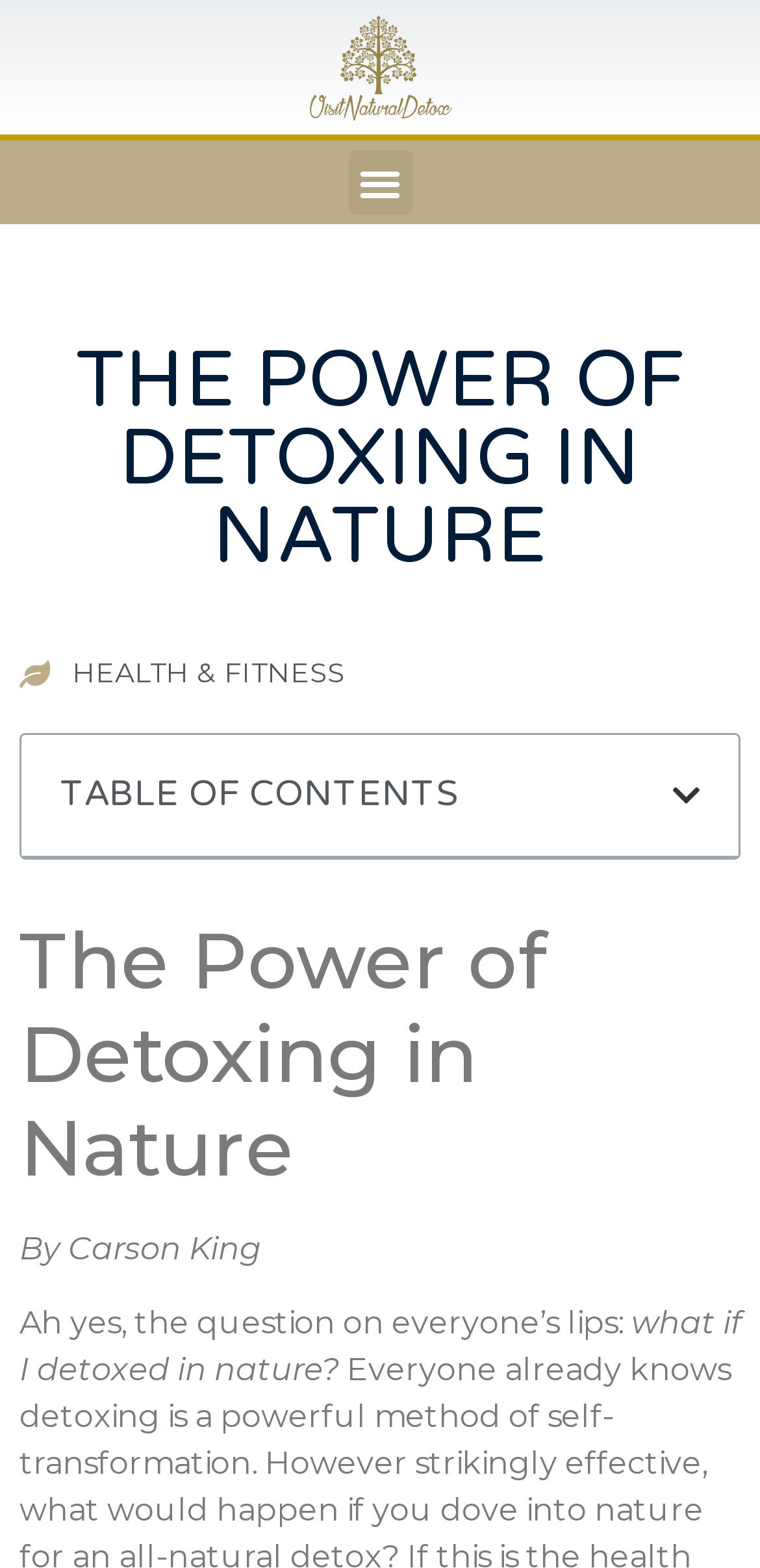What is the purpose of the button 'Open table of contents'?
From the image, respond using a single word or phrase.

to open the table of contents